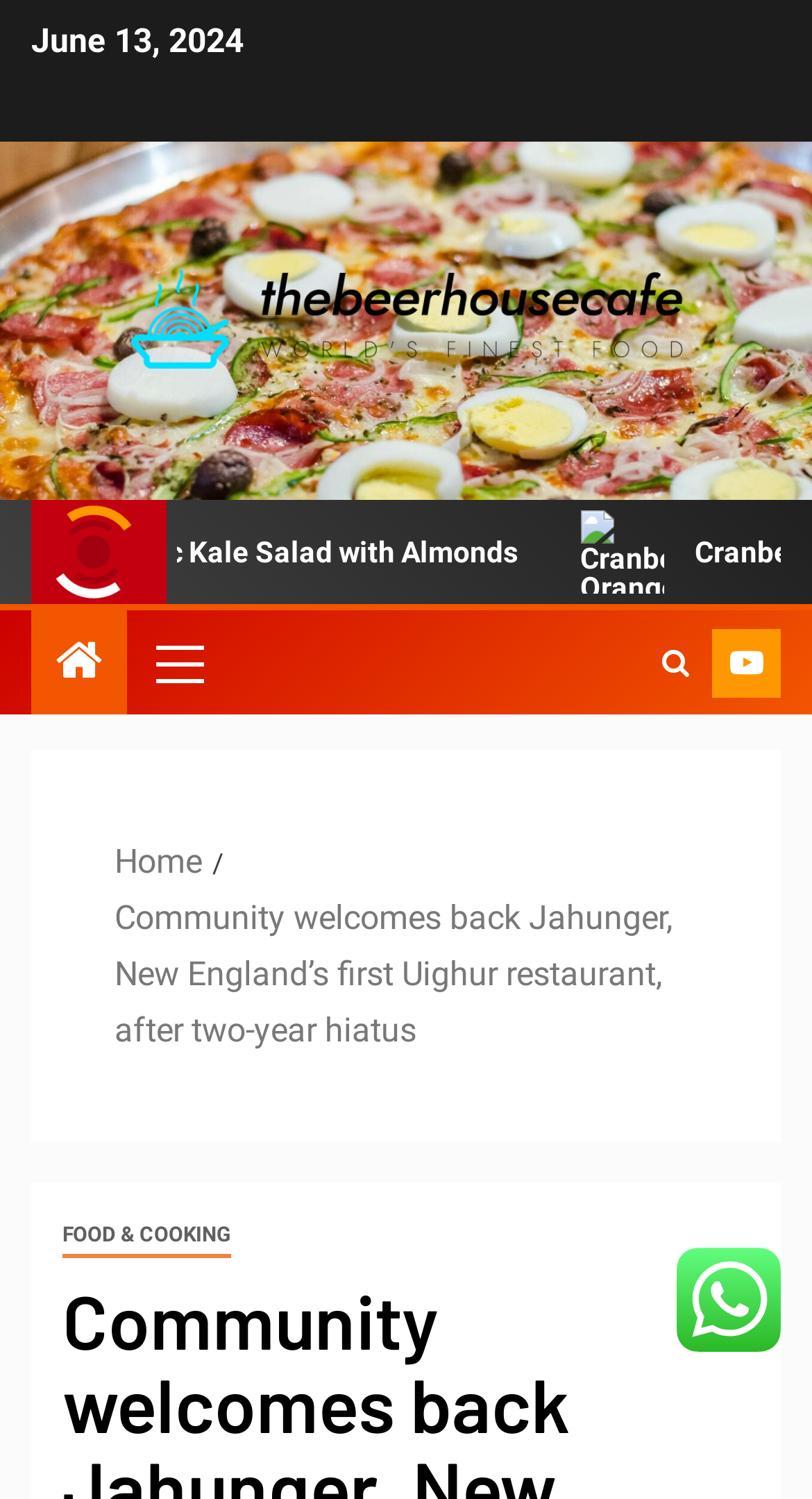Locate the bounding box of the UI element described in the following text: "Food & Cooking".

[0.077, 0.811, 0.285, 0.84]